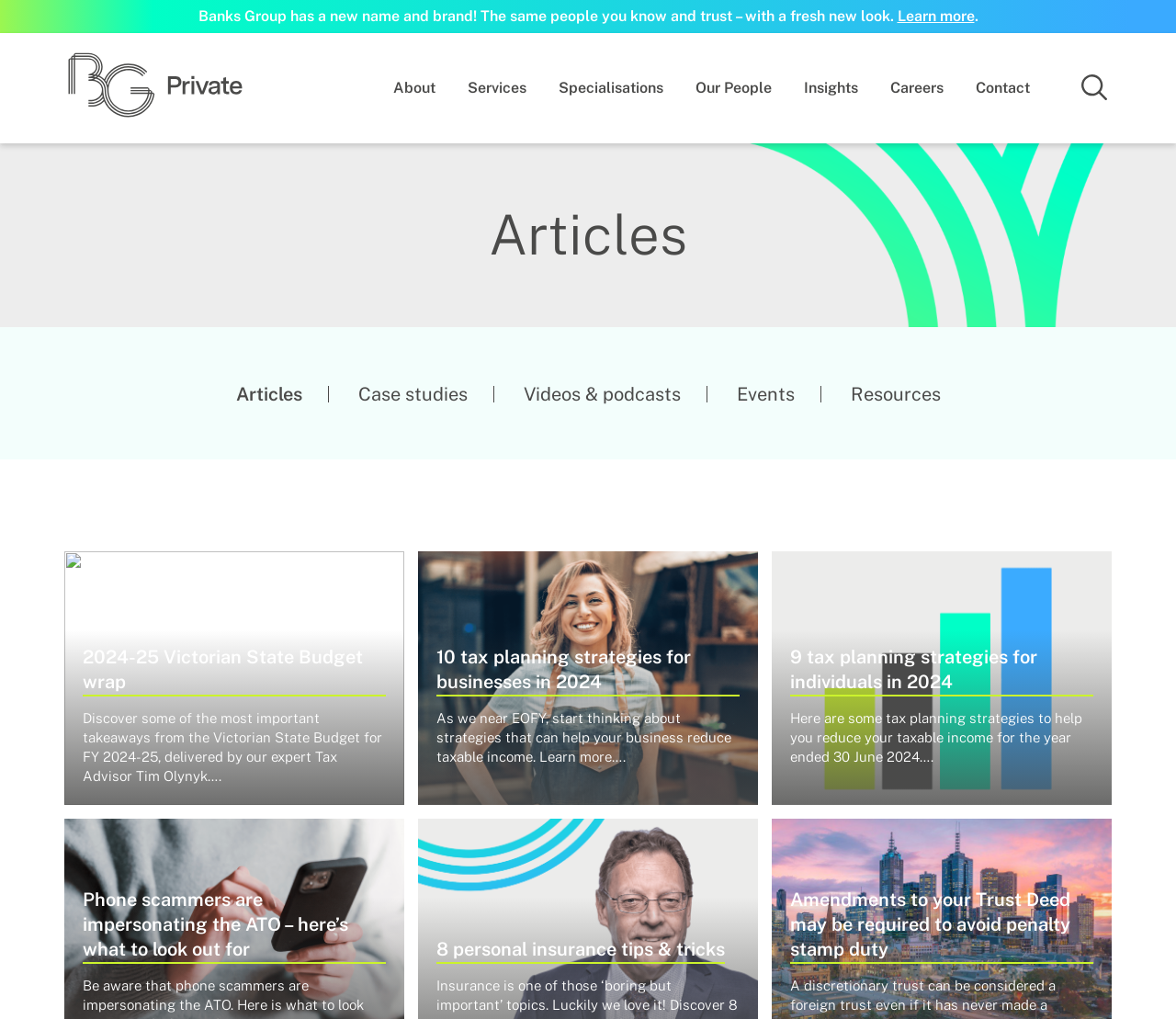Locate the bounding box of the UI element defined by this description: "Accounting & Business Advisory". The coordinates should be given as four float numbers between 0 and 1, formatted as [left, top, right, bottom].

[0.043, 0.211, 0.177, 0.244]